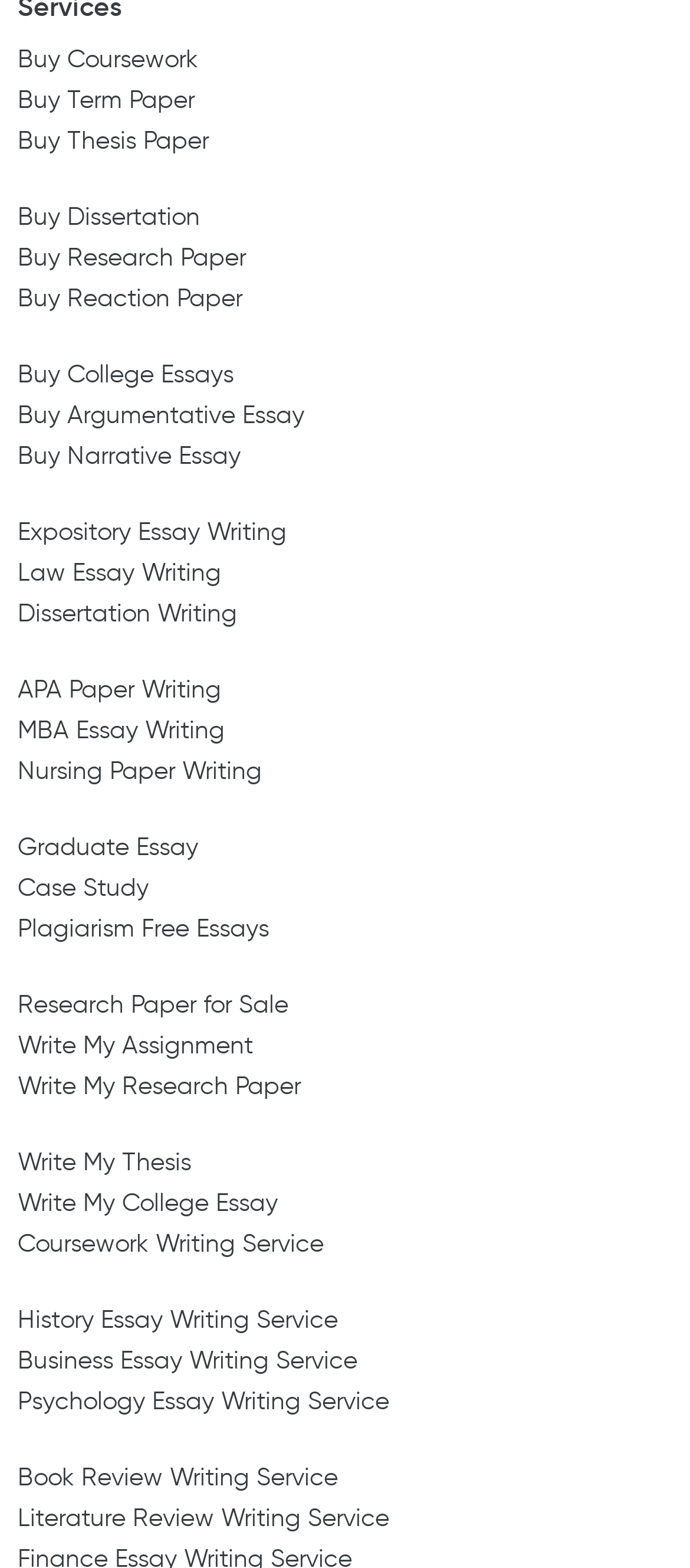Please analyze the image and give a detailed answer to the question:
Can I buy a research paper on this website?

There is a link on the webpage that says 'Research Paper for Sale', which implies that it is possible to buy a research paper on this website.